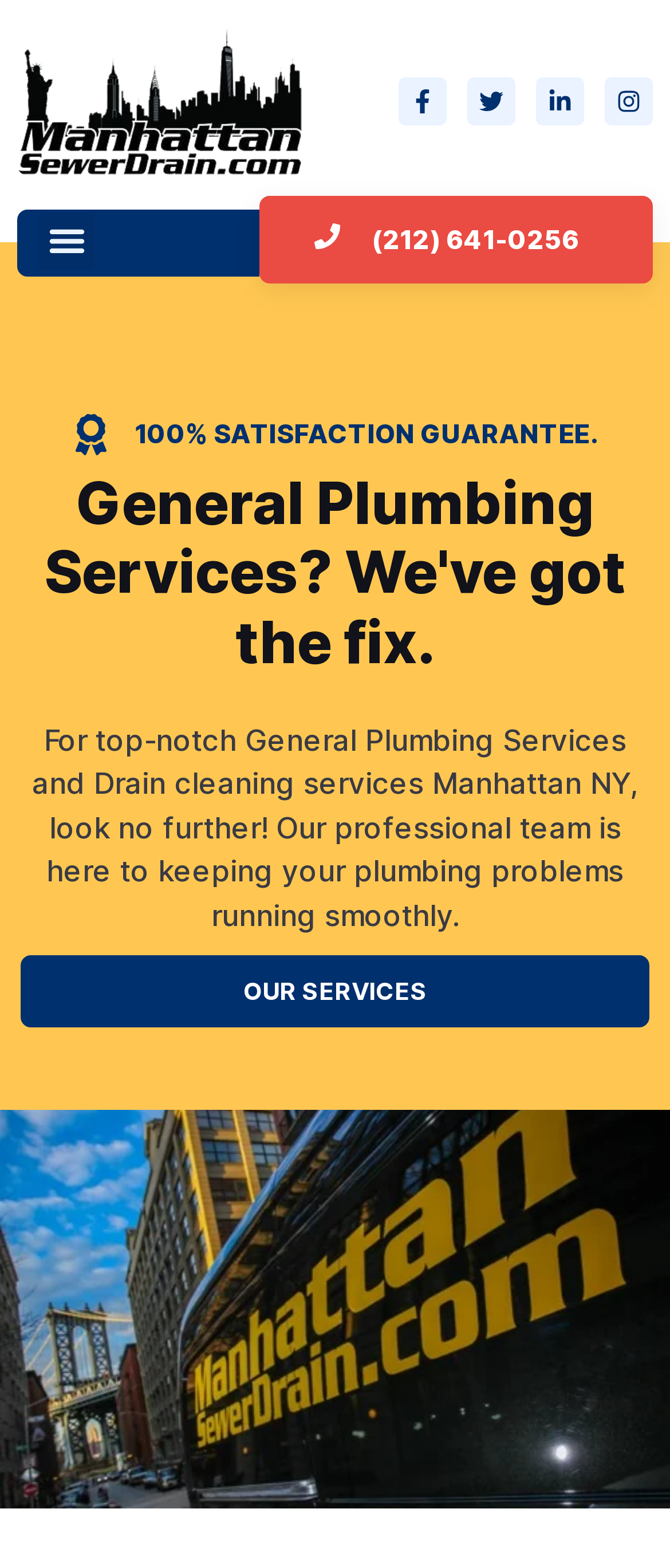Generate a thorough caption detailing the webpage content.

The webpage is about General Plumbing Services in Manhattan, with a focus on providing solutions for various plumbing needs. At the top left, there is a link with no text, followed by a row of four small images, likely representing different services or icons. Below these images, there is a button labeled "Menu Toggle" on the left side, which is not expanded.

On the right side, there is a phone number "(212) 641-0256" in the form of a link. Below this, a prominent text "100% SATISFACTION GUARANTEE" is displayed, emphasizing the company's commitment to customer satisfaction.

The main heading "General Plumbing Services? We've got the fix." is centered, followed by a paragraph of text that summarizes the services offered, including top-notch general plumbing services and drain cleaning services in Manhattan NY. The text also highlights the professional team's goal of keeping plumbing problems running smoothly.

At the bottom, there is a link labeled "OUR SERVICES", which likely leads to a page with more detailed information about the services provided. Overall, the webpage appears to be a service-oriented page, providing an overview of the company's plumbing services and expertise.